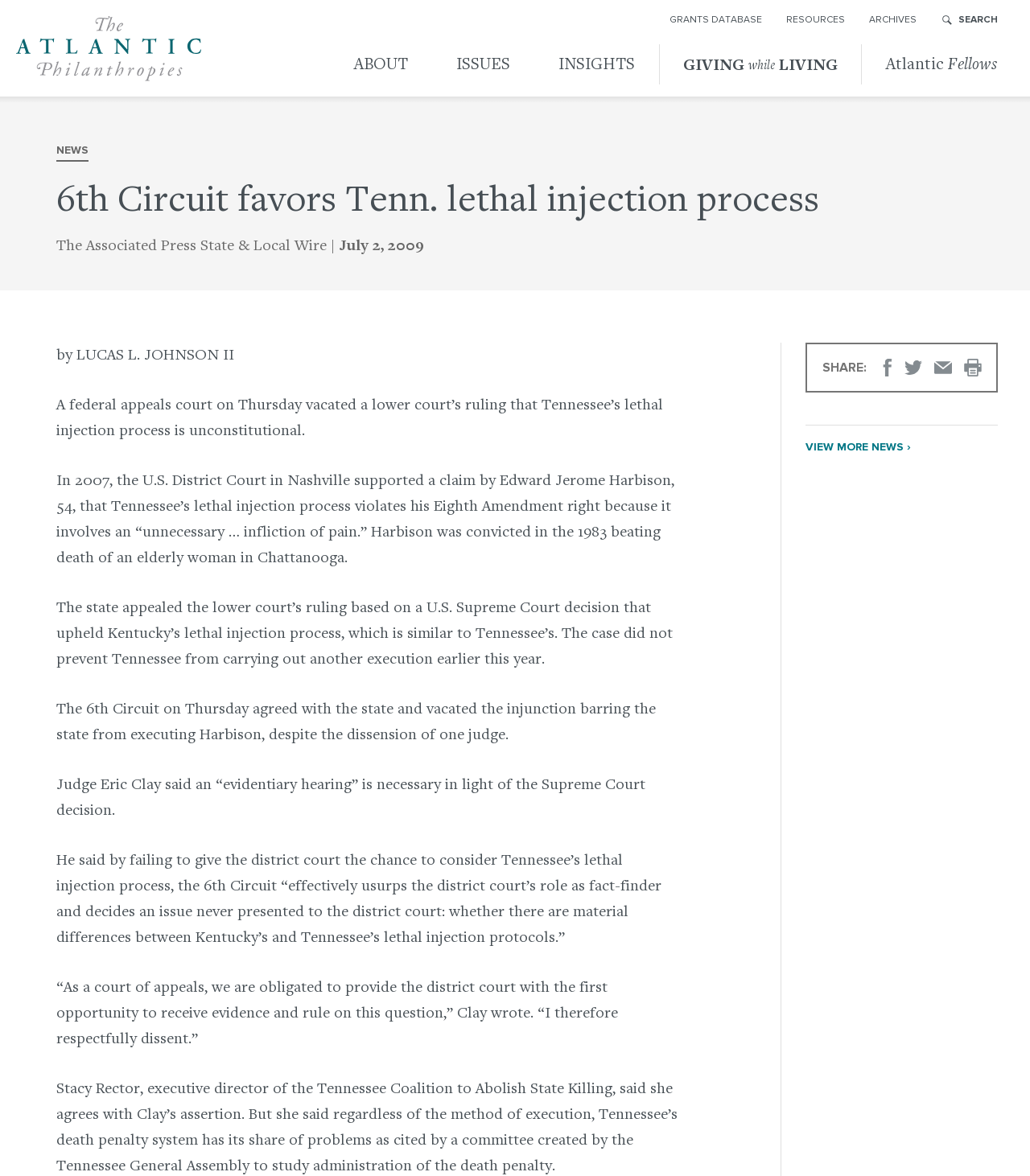Identify the headline of the webpage and generate its text content.

6th Circuit favors Tenn. lethal injection process